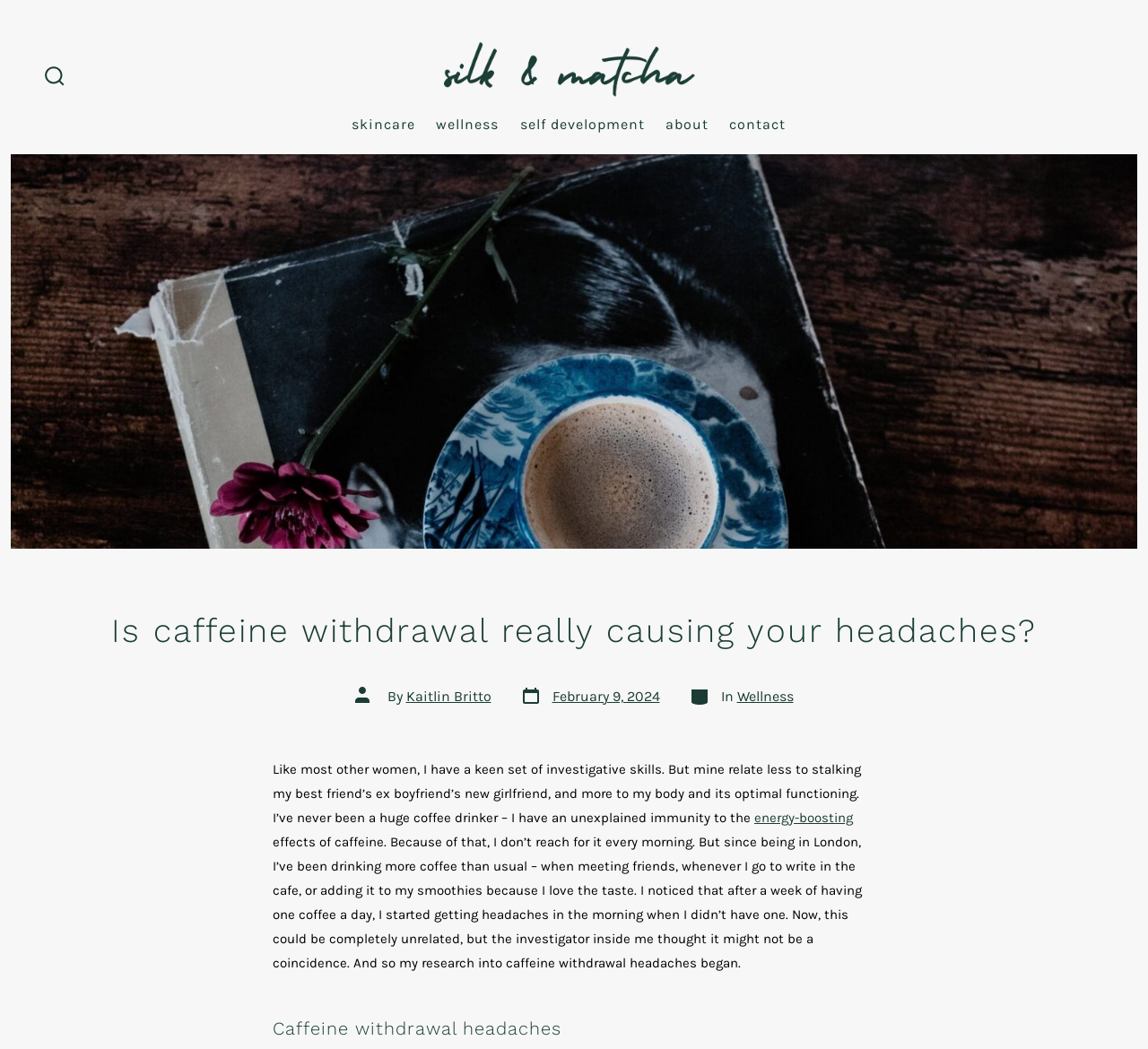Convey a detailed summary of the webpage, mentioning all key elements.

The webpage is about an article discussing caffeine withdrawal headaches. At the top left corner, there is a search toggle button accompanied by a small image. On the top center, the website's title "Silk & Matcha" is displayed prominently, with a link and an image. Below the title, a horizontal navigation menu is situated, featuring links to various categories such as skincare, wellness, self-development, about, and contact.

The main content of the article begins with a heading "Is caffeine withdrawal really causing your headaches?" followed by the author's name "Kaitlin Britto" and the post date "February 9, 2024". The article is divided into sections, with the first section discussing the author's experience with coffee and how she started getting headaches when she didn't have one. The text is written in a conversational tone, with the author sharing her personal experience and thoughts.

There is a subheading "Caffeine withdrawal headaches" towards the bottom of the page, indicating that the article will delve deeper into this topic. Throughout the article, there are no images, but there are links to related topics, such as "energy-boosting effects of caffeine". Overall, the webpage is focused on providing informative content about caffeine withdrawal headaches, with a personal touch from the author.